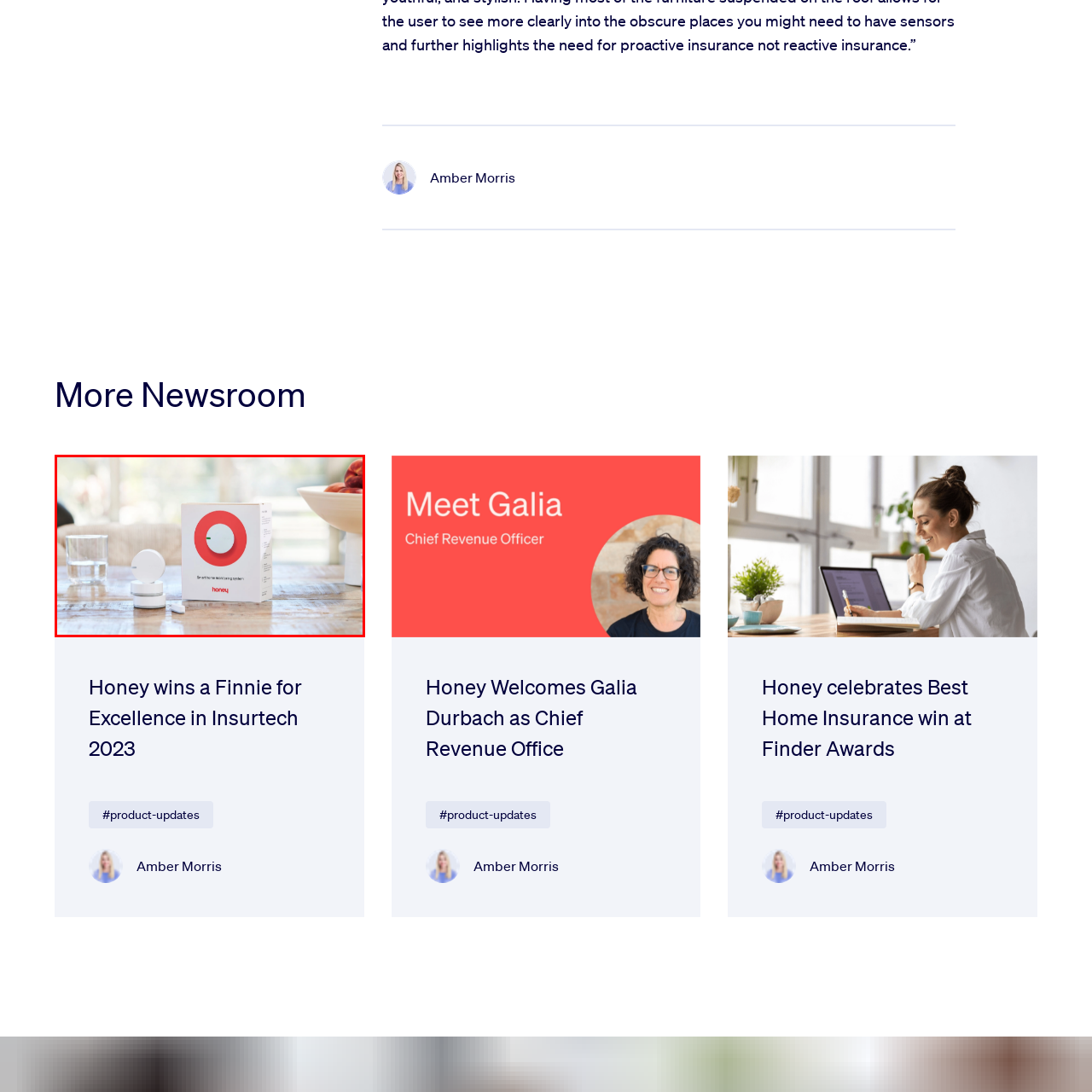Generate a detailed caption for the image that is outlined by the red border.

The image showcases Honey's innovative new product, part of their smart monitoring system. In the foreground, a sleek, circular device is presented alongside its stylish packaging, which features a prominent red circle and the Honey logo. The backdrop includes a bright, airy setting, highlighted by soft natural light streaming in, enhancing the modern aesthetic. A glass of water and a bowl of apples add a touch of everyday life to the scene, emphasizing the product's connection to home and comfort. This visual is associated with the announcement of Honey winning a Finnie for Excellence in Insurtech 2023, indicating recognition for its contributions to the industry.